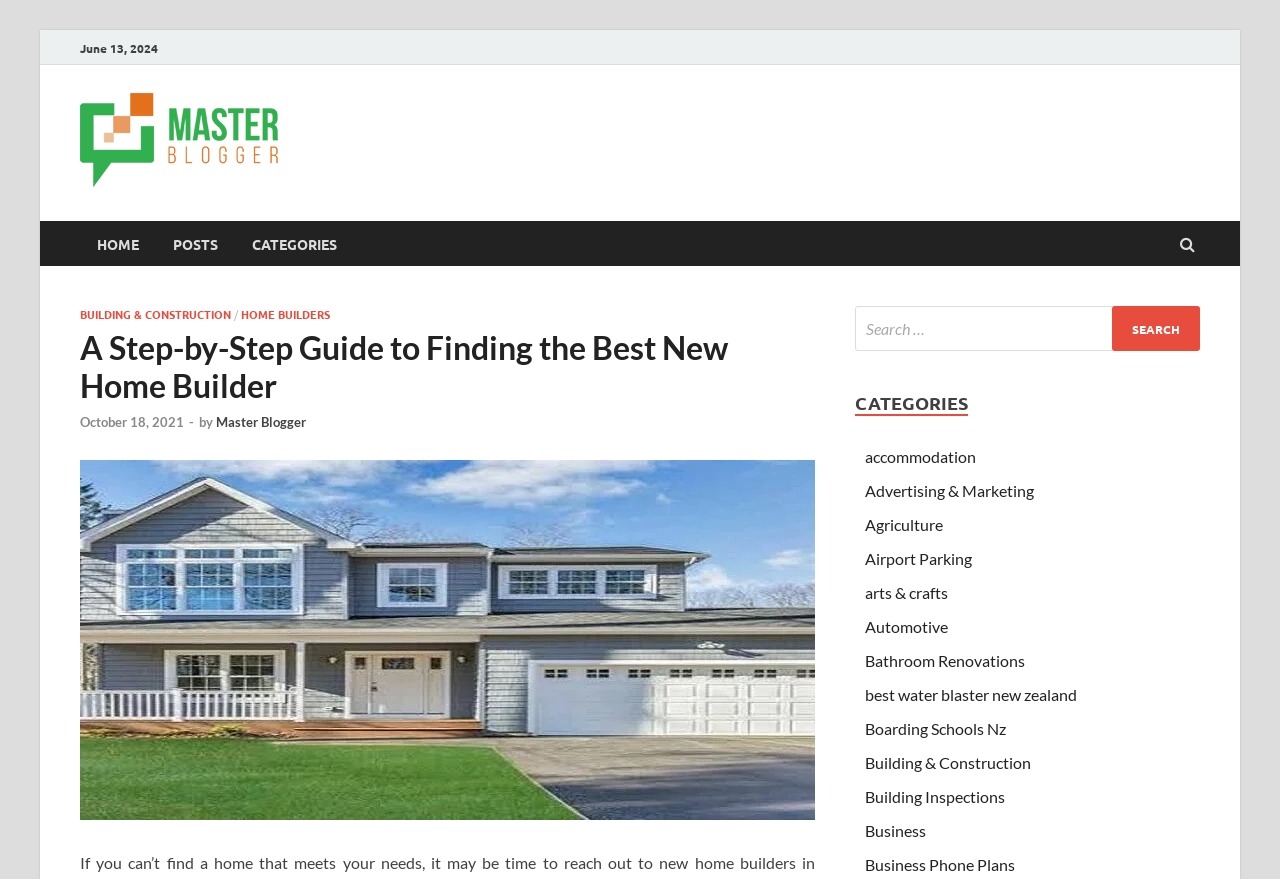Provide a thorough description of the webpage you see.

This webpage appears to be a blog post titled "A Step-by-Step Guide to Finding the Best New Home Builder" on the Master Blogger website. At the top of the page, there is a header section with links to the homepage, posts, and categories. Below this, there is a section with a date "June 13, 2024" and a link to the Master Blogger website.

The main content of the page is divided into two columns. On the left side, there is a list of categories, including "BUILDING & CONSTRUCTION", "HOME BUILDERS", and others. Each category has a link to a related page. Below this list, there is a search bar with a search button.

On the right side, there is a heading "CATEGORIES" followed by a list of links to various categories, such as "accommodation", "Advertising & Marketing", "Agriculture", and others. These links are arranged in a vertical list, with each link taking up a single line.

At the top of the right column, there is a heading with the title of the blog post, "A Step-by-Step Guide to Finding the Best New Home Builder", followed by a link to the post's date "October 18, 2021" and the author's name "Master Blogger". Below this, there is a brief summary of the post, which reads "If you can’t find a home that meets your needs, it may be time to reach out to new home builders in Melbourne. Building a home from scratch is a...".

There are no images on the page, except for the Master Blogger logo, which appears twice, once in the header section and once in the author's name link.